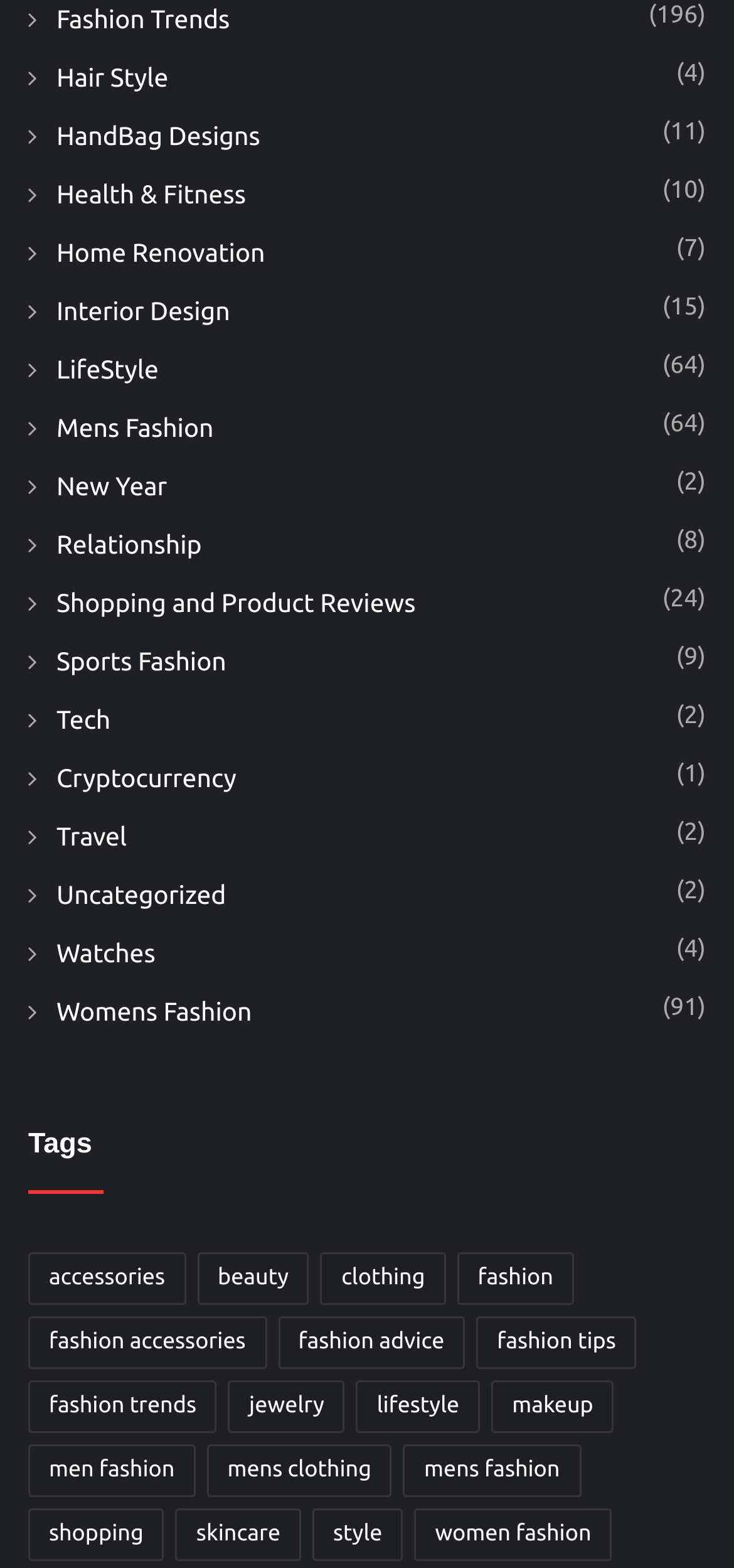What is the category with the most items?
Look at the screenshot and provide an in-depth answer.

I looked at the number of items in each category under the 'Tags' heading and found that 'fashion' has the most items, with 100 items.